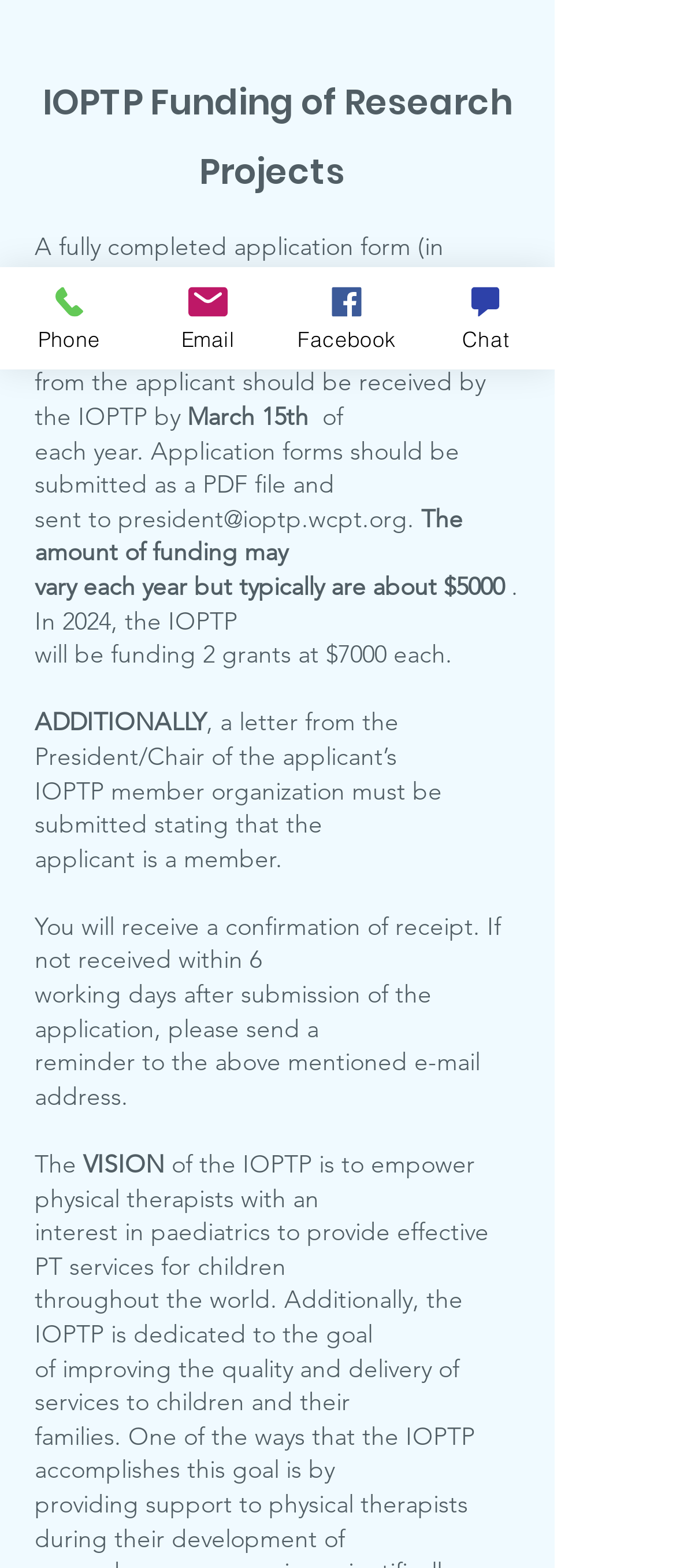From the element description: "Facebook", extract the bounding box coordinates of the UI element. The coordinates should be expressed as four float numbers between 0 and 1, in the order [left, top, right, bottom].

[0.547, 0.17, 0.821, 0.236]